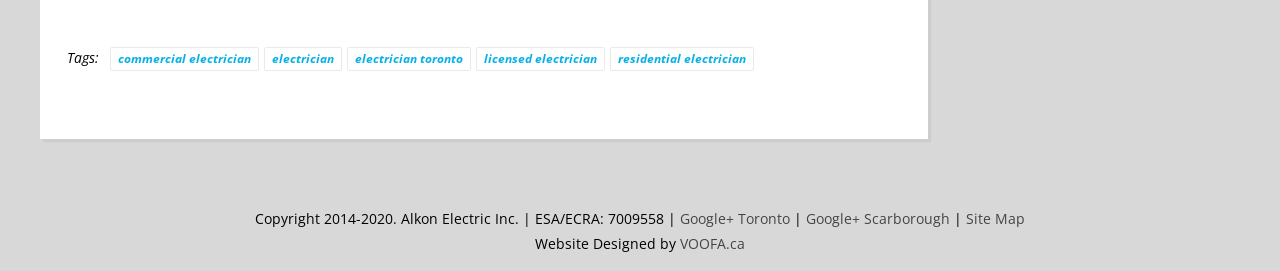What is the ESA/ECRA number of Alkon Electric Inc.?
Provide an in-depth and detailed answer to the question.

The webpage mentions the ESA/ECRA number of Alkon Electric Inc. in the copyright notice section, which is 7009558.